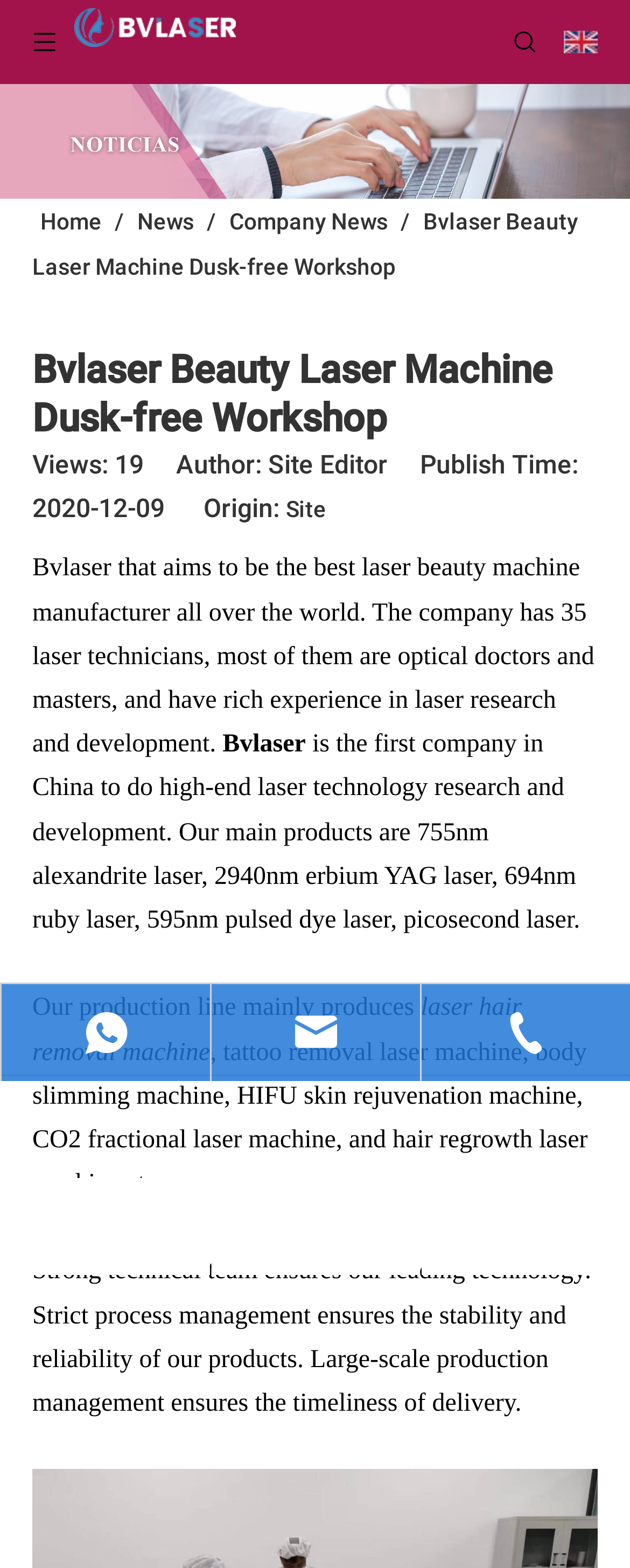What is the company's goal?
Refer to the image and give a detailed answer to the question.

Based on the webpage content, it is stated that 'Bvlaser that aims to be the best laser beauty machine manufacturer all over the world.' This indicates that the company's goal is to be the best in the industry.